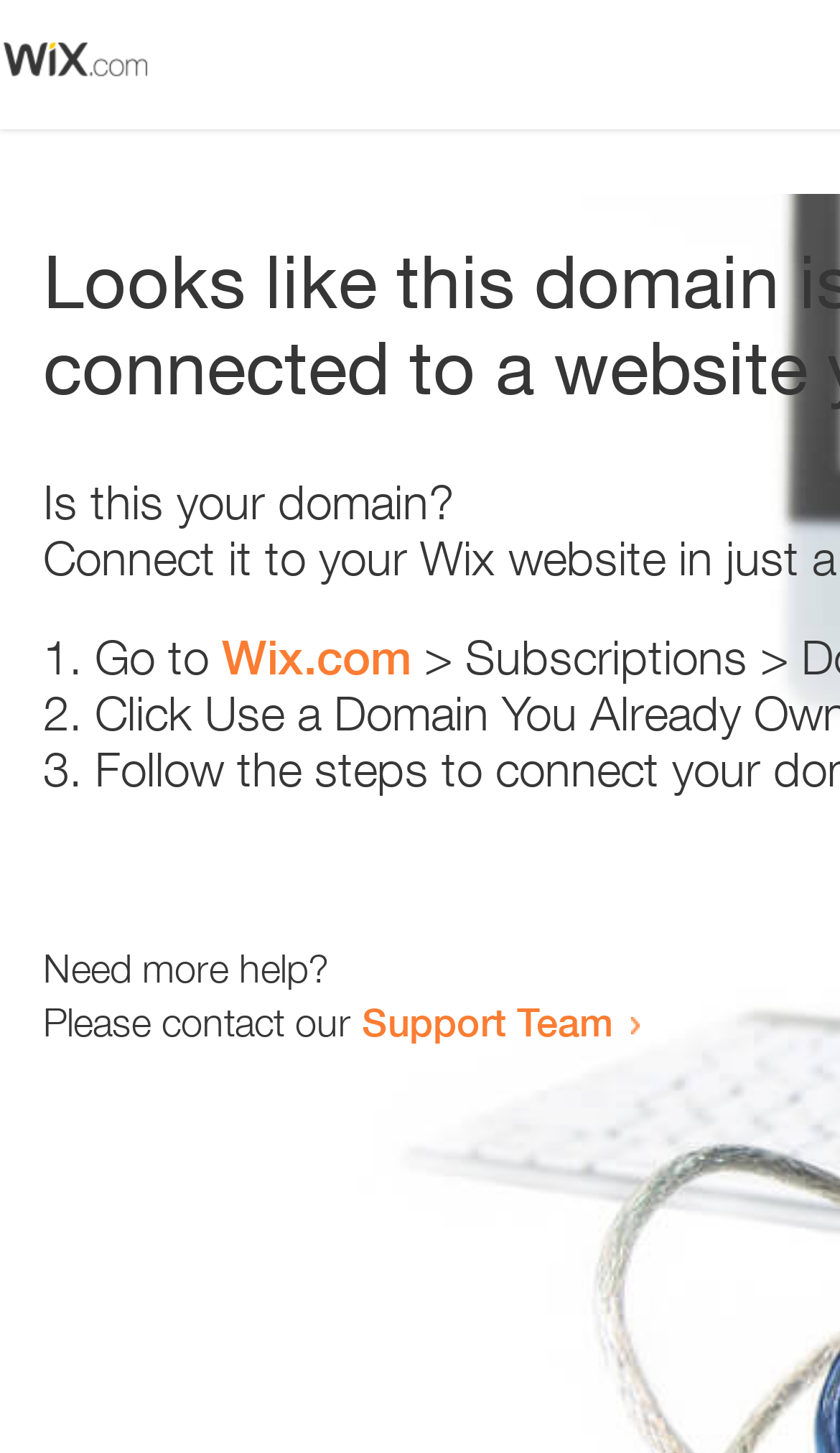Give an in-depth explanation of the webpage layout and content.

The webpage appears to be an error page, with a small image at the top left corner. Below the image, there is a question "Is this your domain?" in a prominent position. 

To the right of the question, there is a numbered list with three items. The first item starts with "1." and suggests going to "Wix.com". The second item starts with "2." and the third item starts with "3.", but their contents are not specified. 

Further down the page, there is a message "Need more help?" followed by a sentence "Please contact our Support Team" with a link to the Support Team.